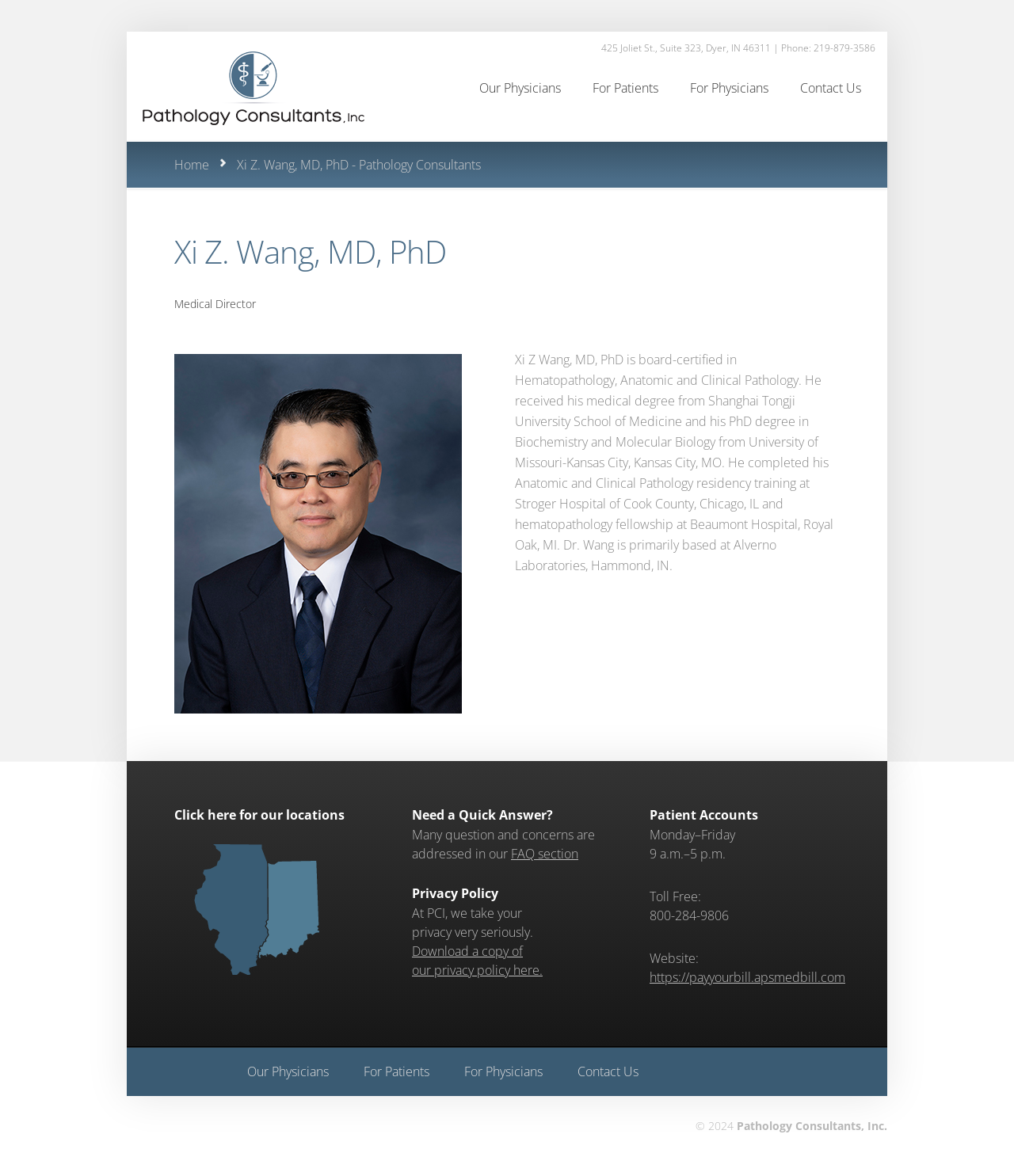Please find and report the primary heading text from the webpage.

Xi Z. Wang, MD, PhD